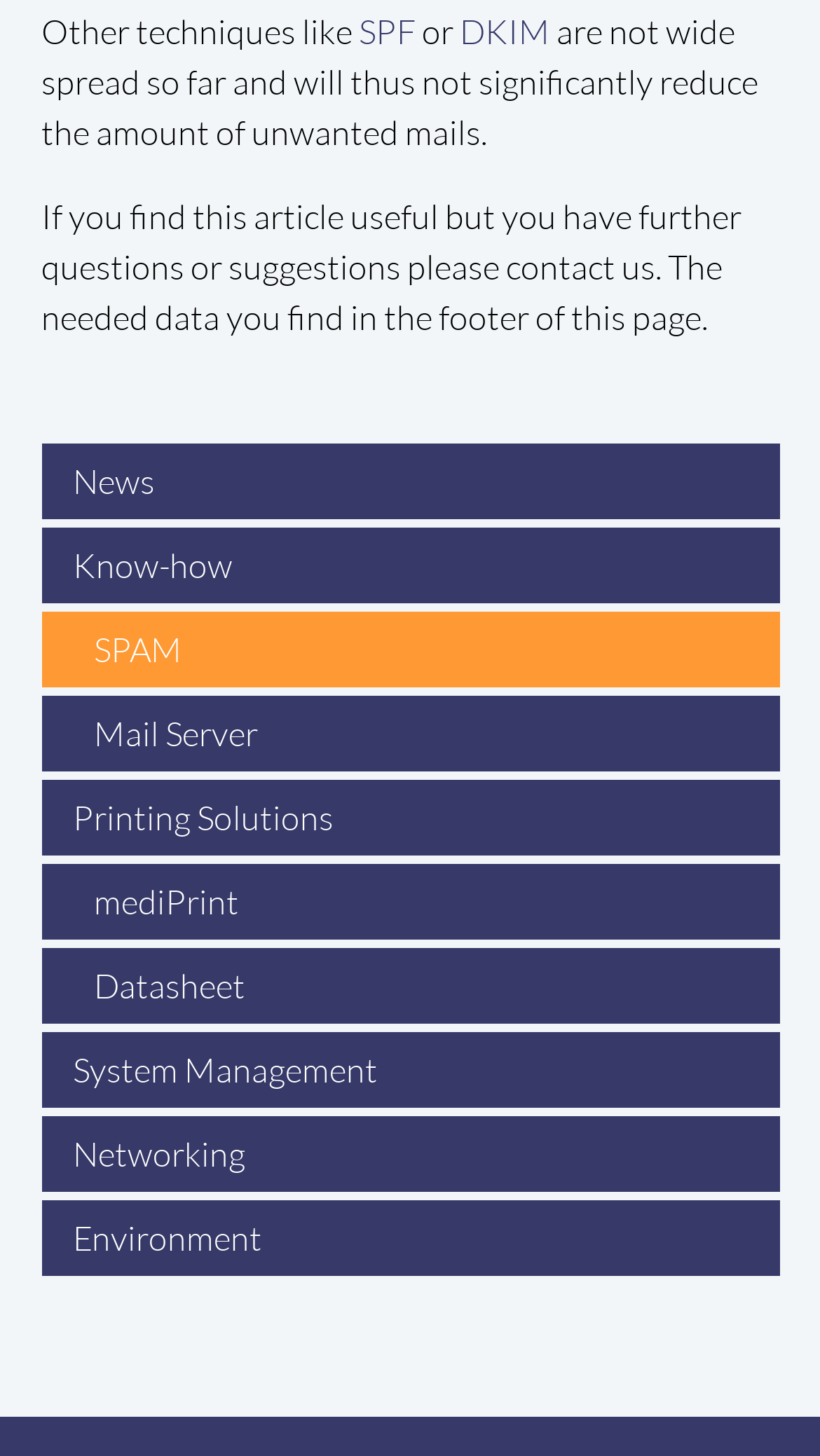How many main navigation links are there?
Kindly offer a comprehensive and detailed response to the question.

By examining the complementary element [42] and its child elements, we can count the number of main navigation links. There are links to 'News', 'Know-how', 'Mail Server', 'Printing Solutions', 'System Management', and 'Networking', which totals 6 main navigation links.